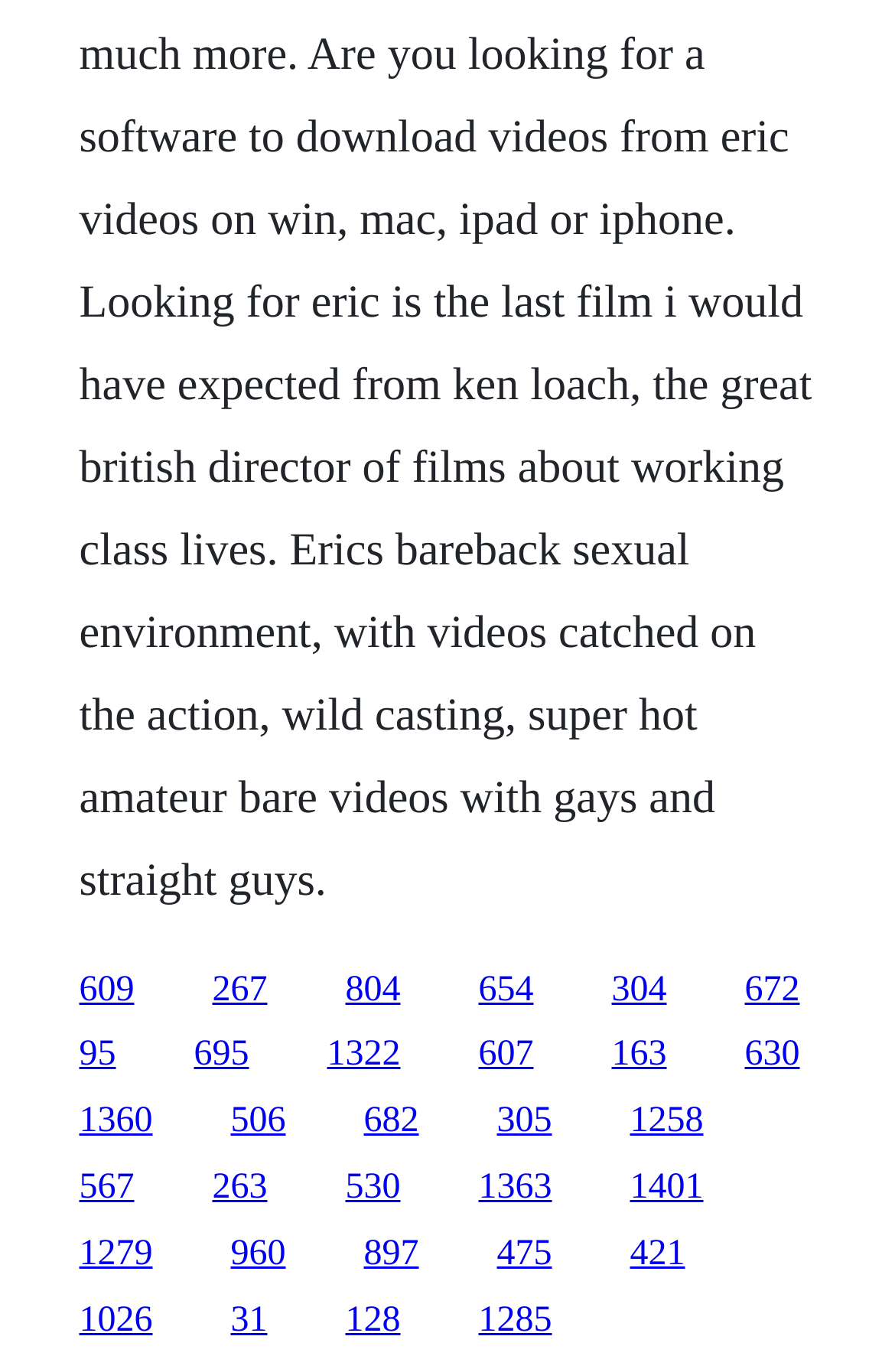Please mark the bounding box coordinates of the area that should be clicked to carry out the instruction: "access the fifth link".

[0.555, 0.803, 0.617, 0.831]